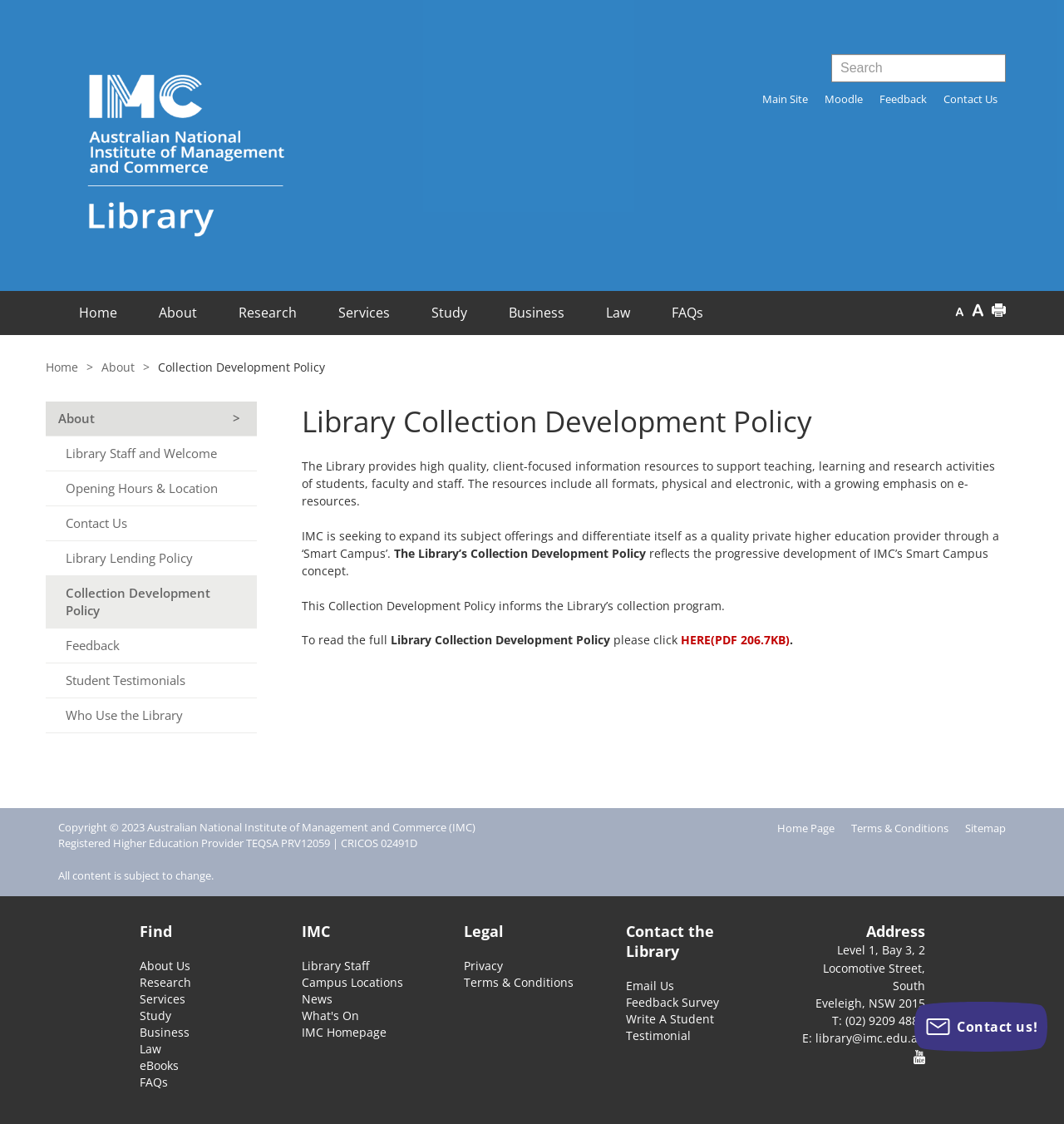Please answer the following question using a single word or phrase: What is the name of the library?

IMC Library